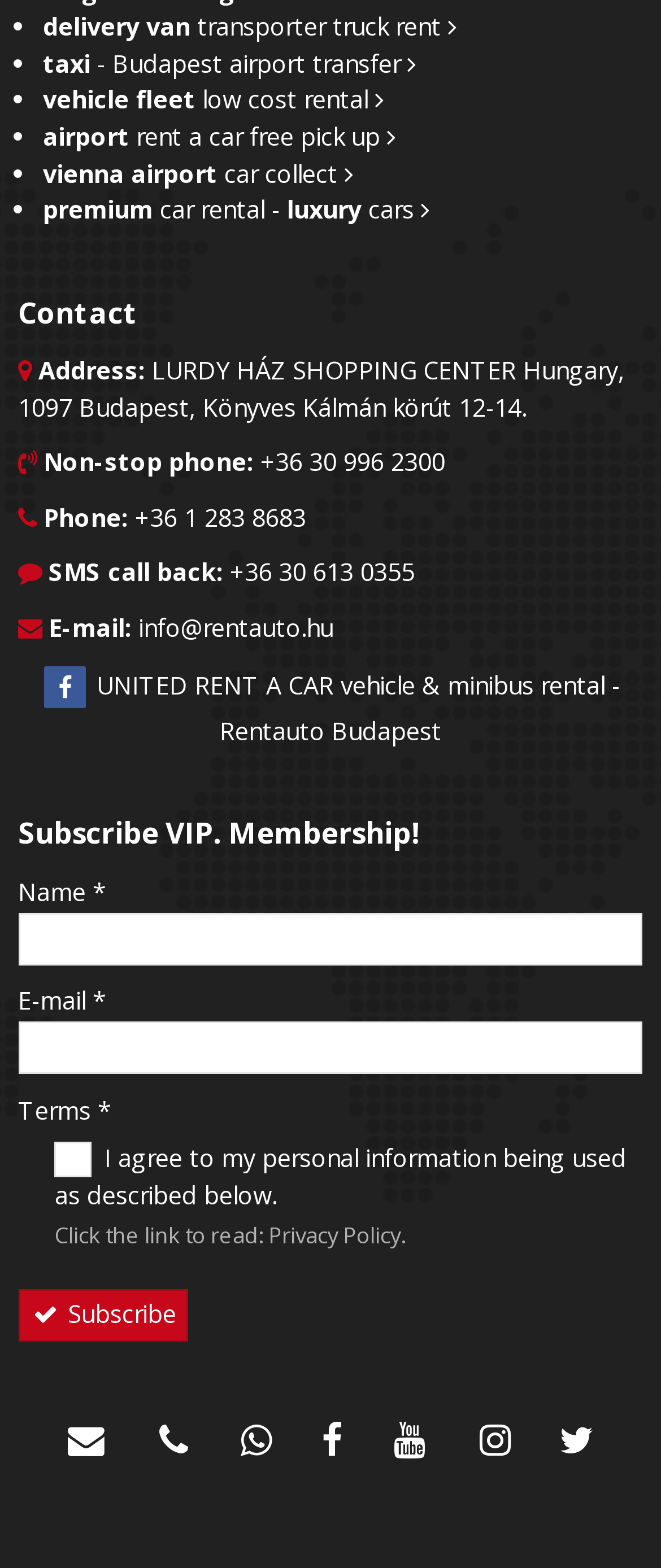Using the element description provided, determine the bounding box coordinates in the format (top-left x, top-left y, bottom-right x, bottom-right y). Ensure that all values are floating point numbers between 0 and 1. Element description: -

[0.028, 0.561, 0.041, 0.582]